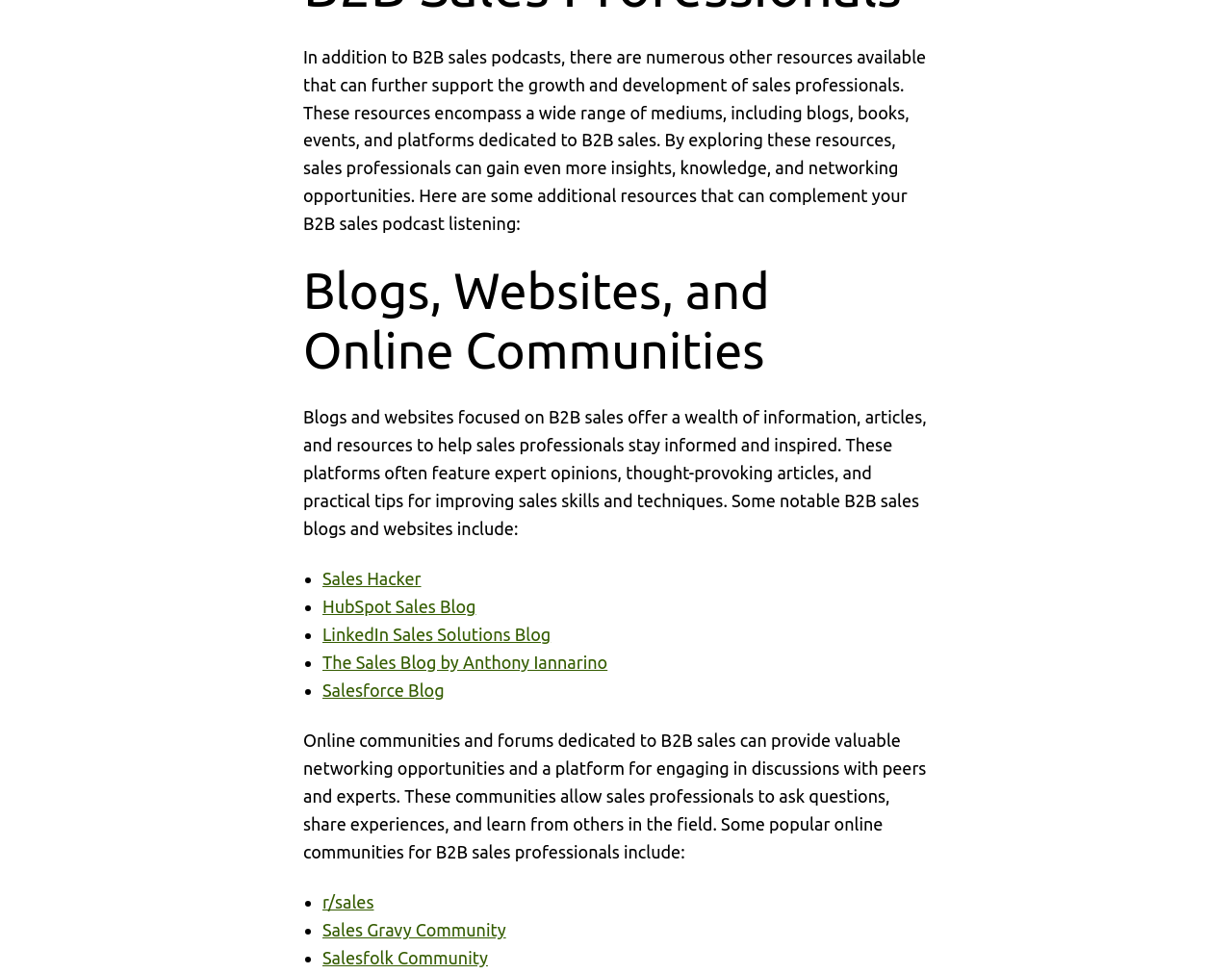Please locate the bounding box coordinates of the element that should be clicked to complete the given instruction: "explore r/sales".

[0.262, 0.916, 0.303, 0.936]